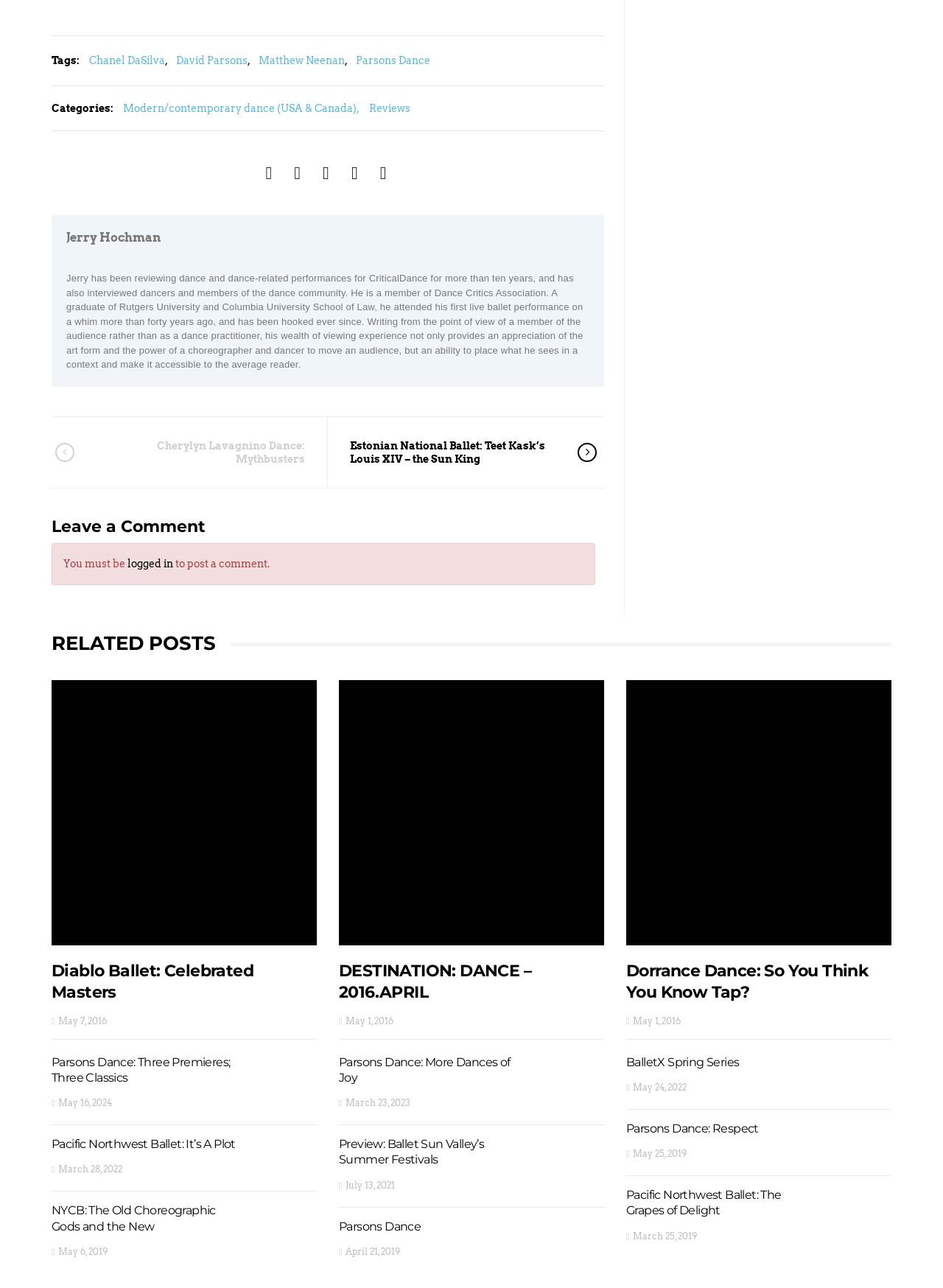What is the name of the author who wrote about dance performances?
Please use the visual content to give a single word or phrase answer.

Jerry Hochman